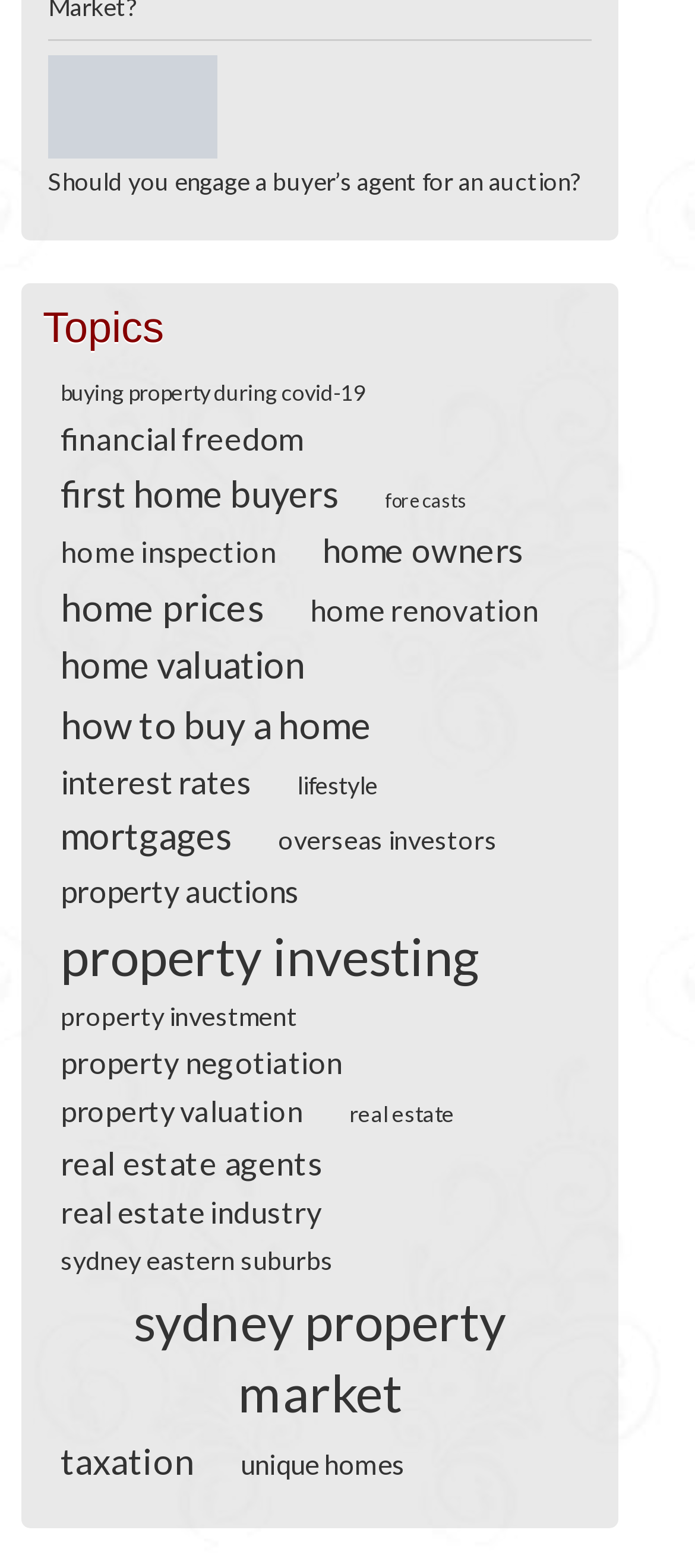Respond with a single word or phrase to the following question:
What is the most popular topic on this webpage?

property investing